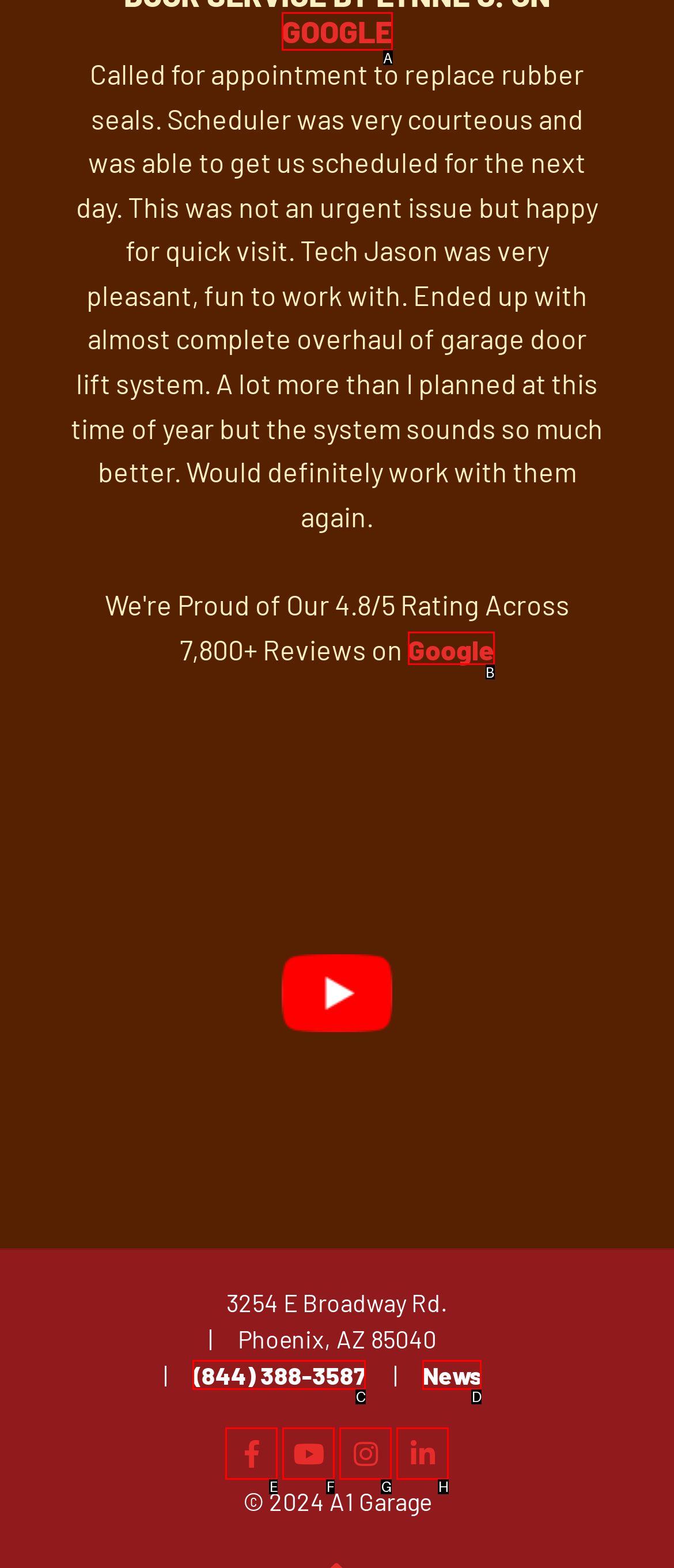Given the description: (844) 388-3587
Identify the letter of the matching UI element from the options.

C